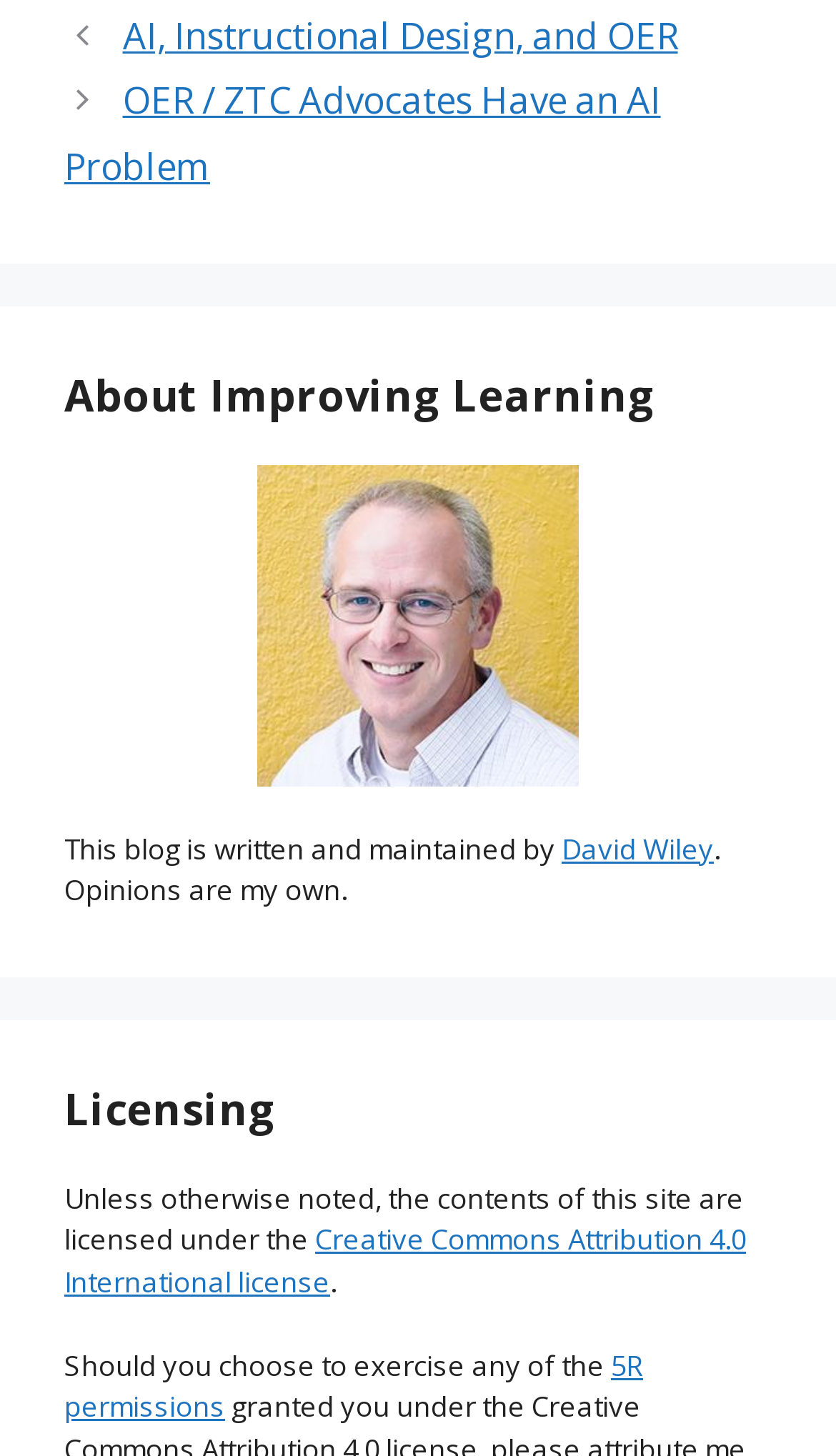What license is used for the site contents?
Please respond to the question with as much detail as possible.

The answer can be found in the 'Licensing' section, where it is stated 'Unless otherwise noted, the contents of this site are licensed under the Creative Commons Attribution 4.0 International license'.